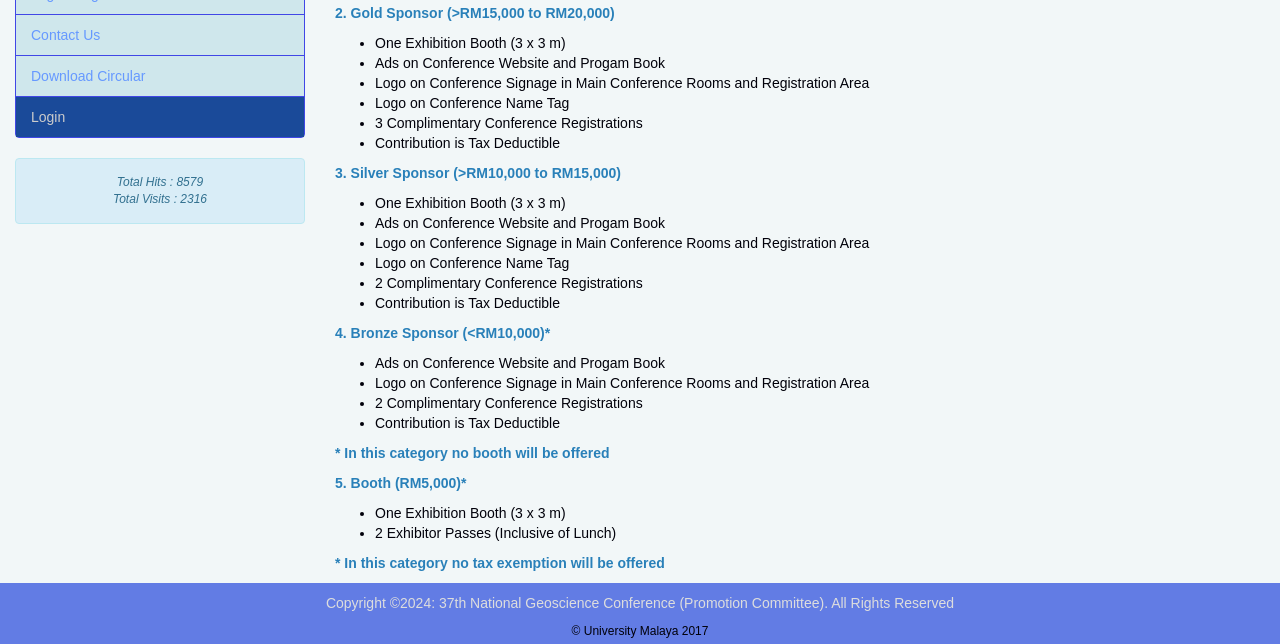Identify the bounding box for the described UI element. Provide the coordinates in (top-left x, top-left y, bottom-right x, bottom-right y) format with values ranging from 0 to 1: Download Circular

[0.012, 0.086, 0.238, 0.148]